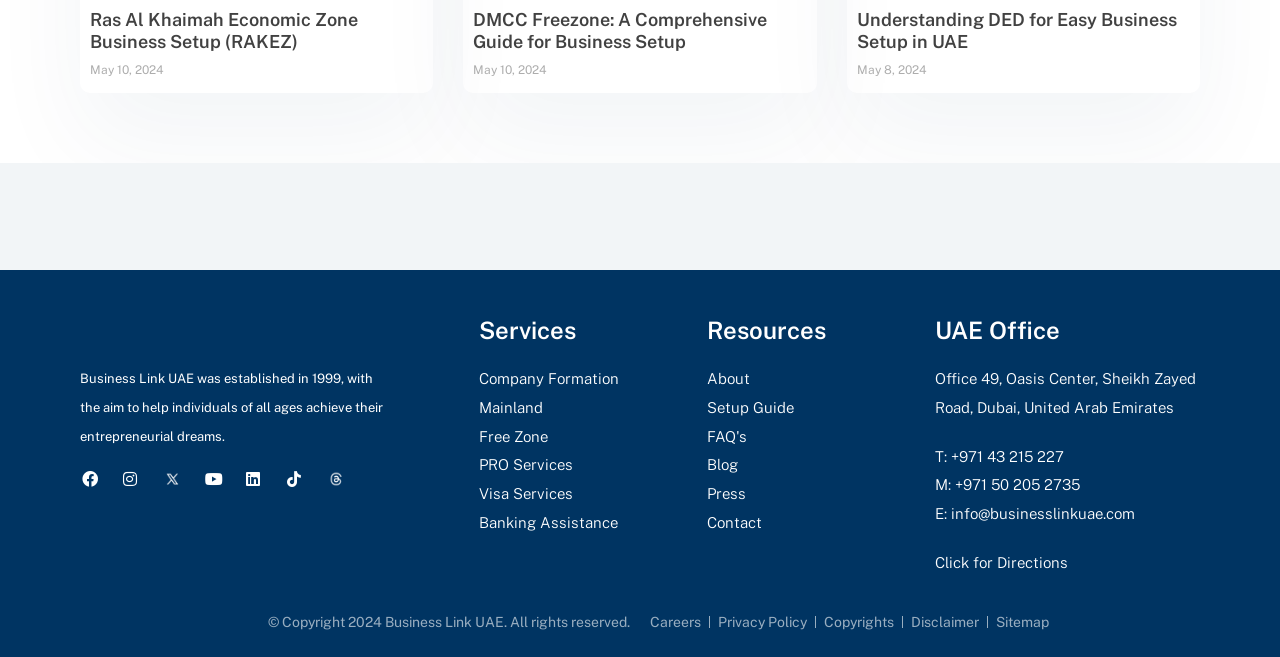Provide a single word or phrase to answer the given question: 
What is the address of the UAE office?

Office 49, Oasis Center, Sheikh Zayed Road, Dubai, United Arab Emirates